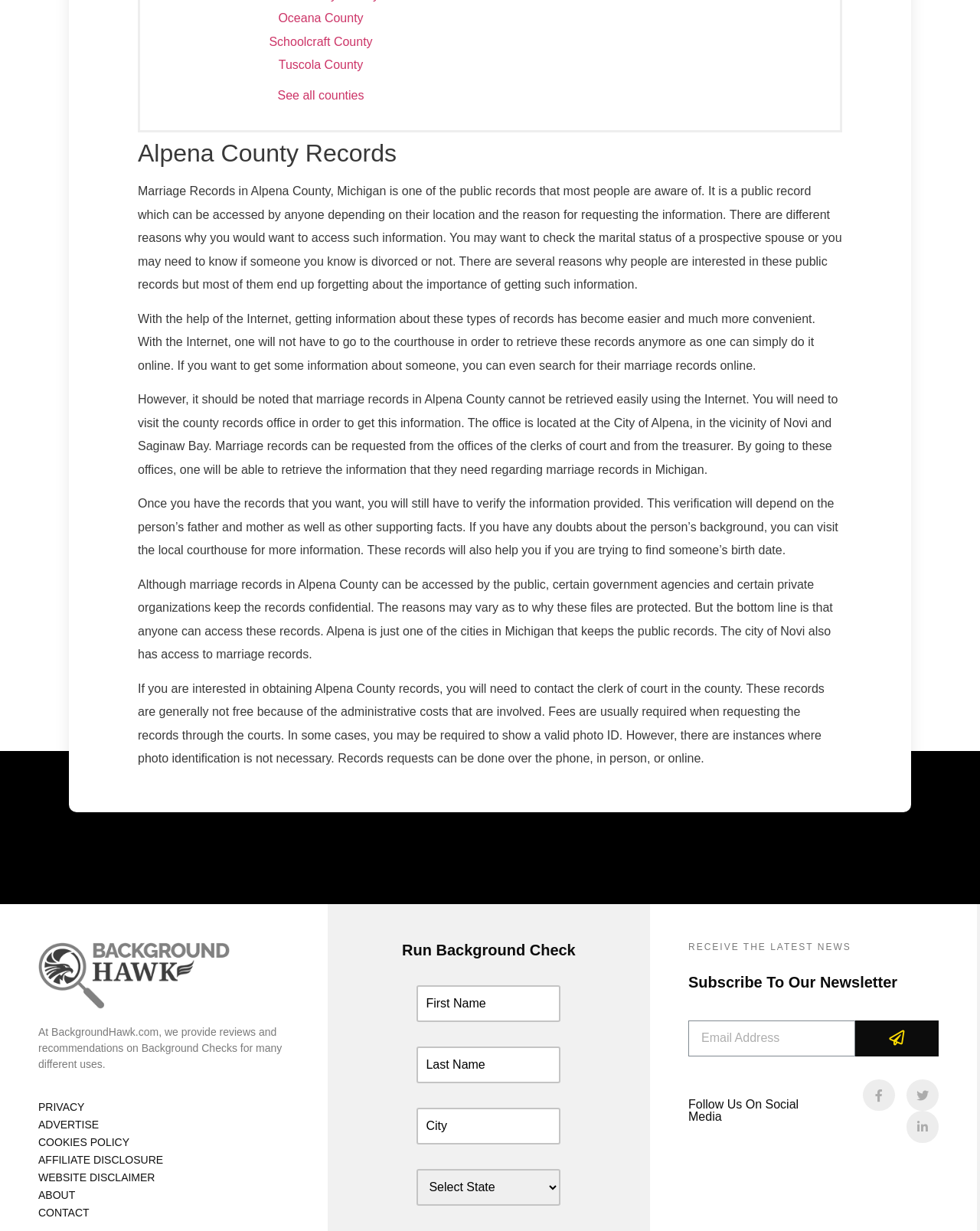Determine the bounding box coordinates for the region that must be clicked to execute the following instruction: "Enter first name".

[0.425, 0.8, 0.572, 0.83]